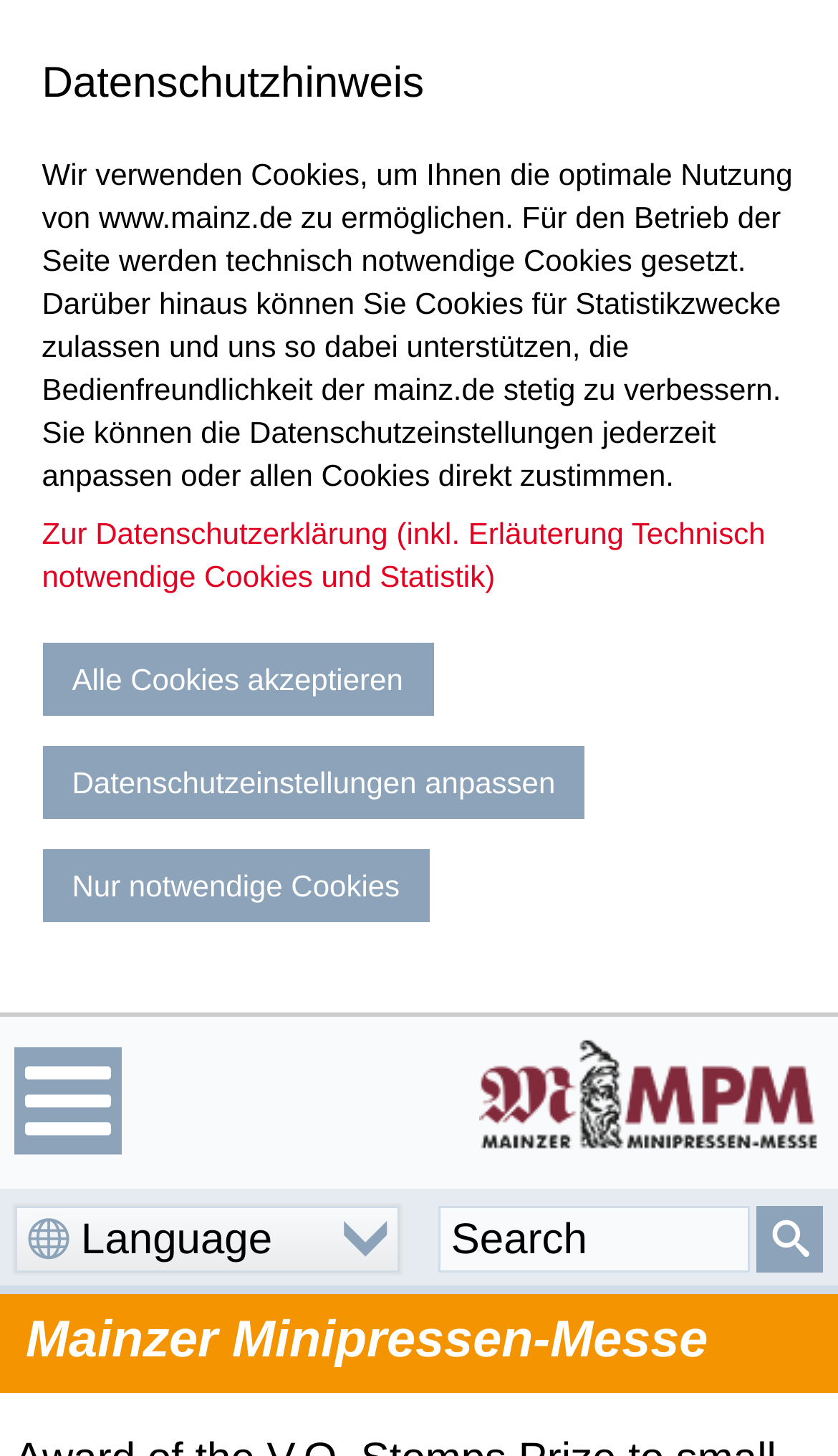Using the provided description: "parent_node: Search name="q" placeholder="Search"", find the bounding box coordinates of the corresponding UI element. The output should be four float numbers between 0 and 1, in the format [left, top, right, bottom].

[0.523, 0.828, 0.895, 0.875]